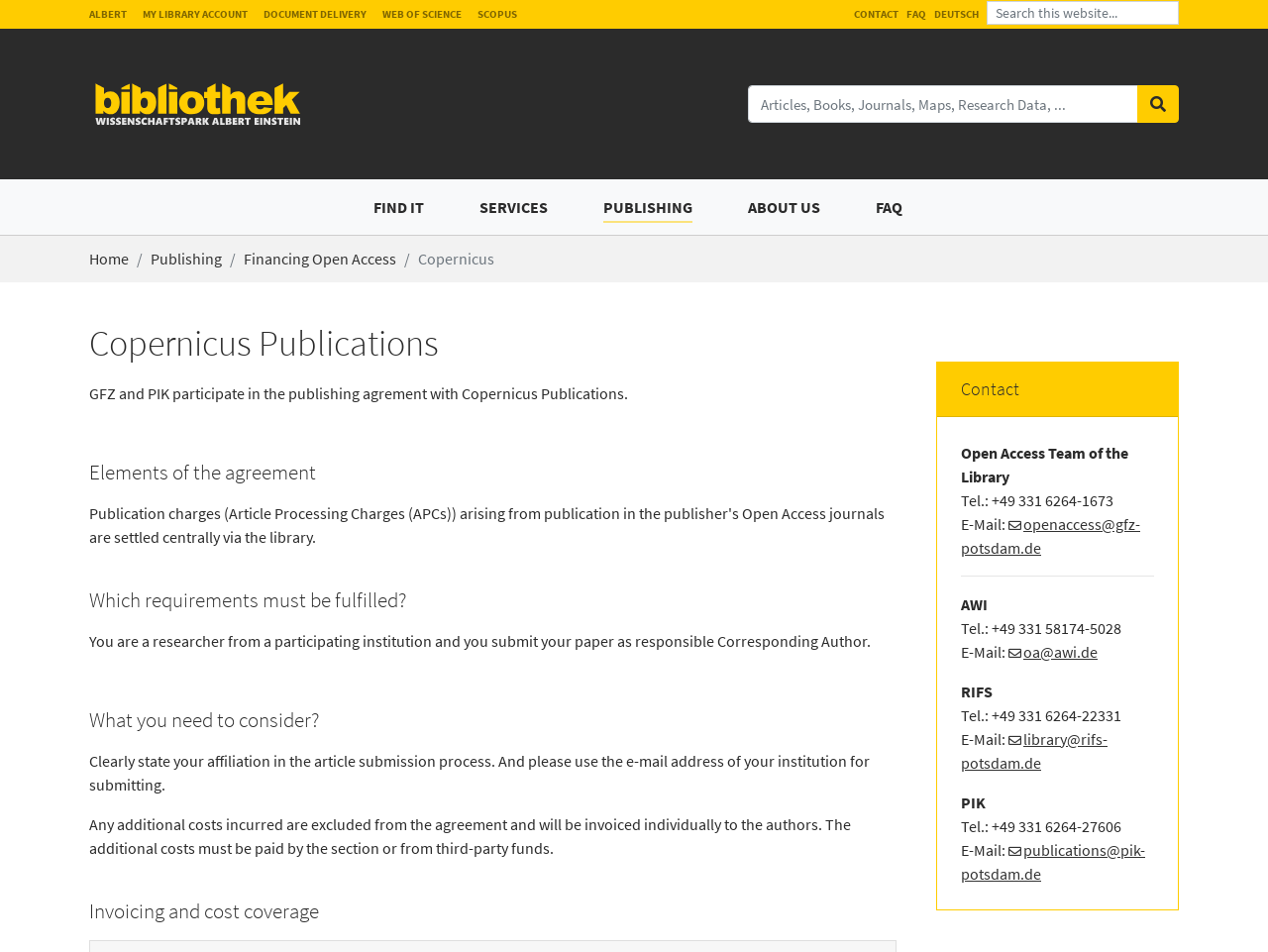Find the bounding box coordinates for the area that must be clicked to perform this action: "Search this website".

[0.778, 0.001, 0.93, 0.026]